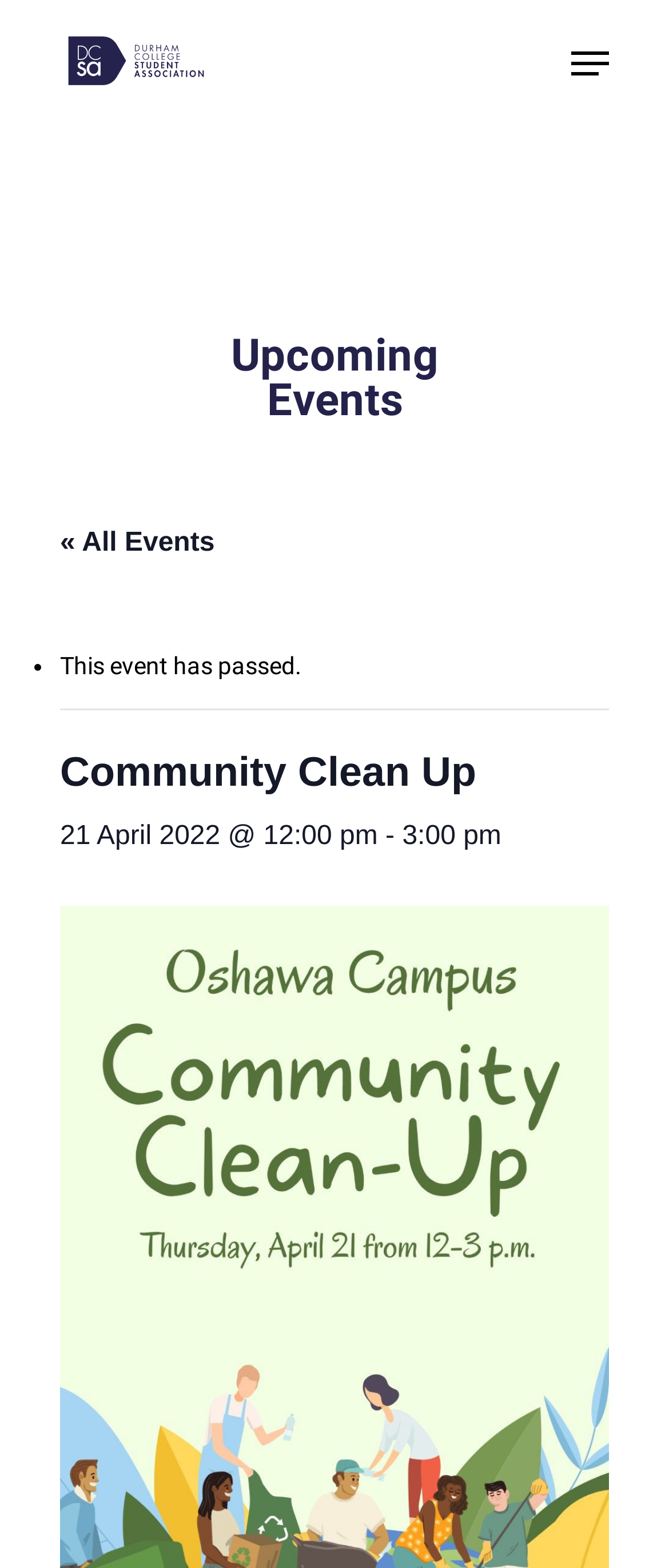Using the provided element description "« All Events", determine the bounding box coordinates of the UI element.

[0.09, 0.337, 0.321, 0.356]